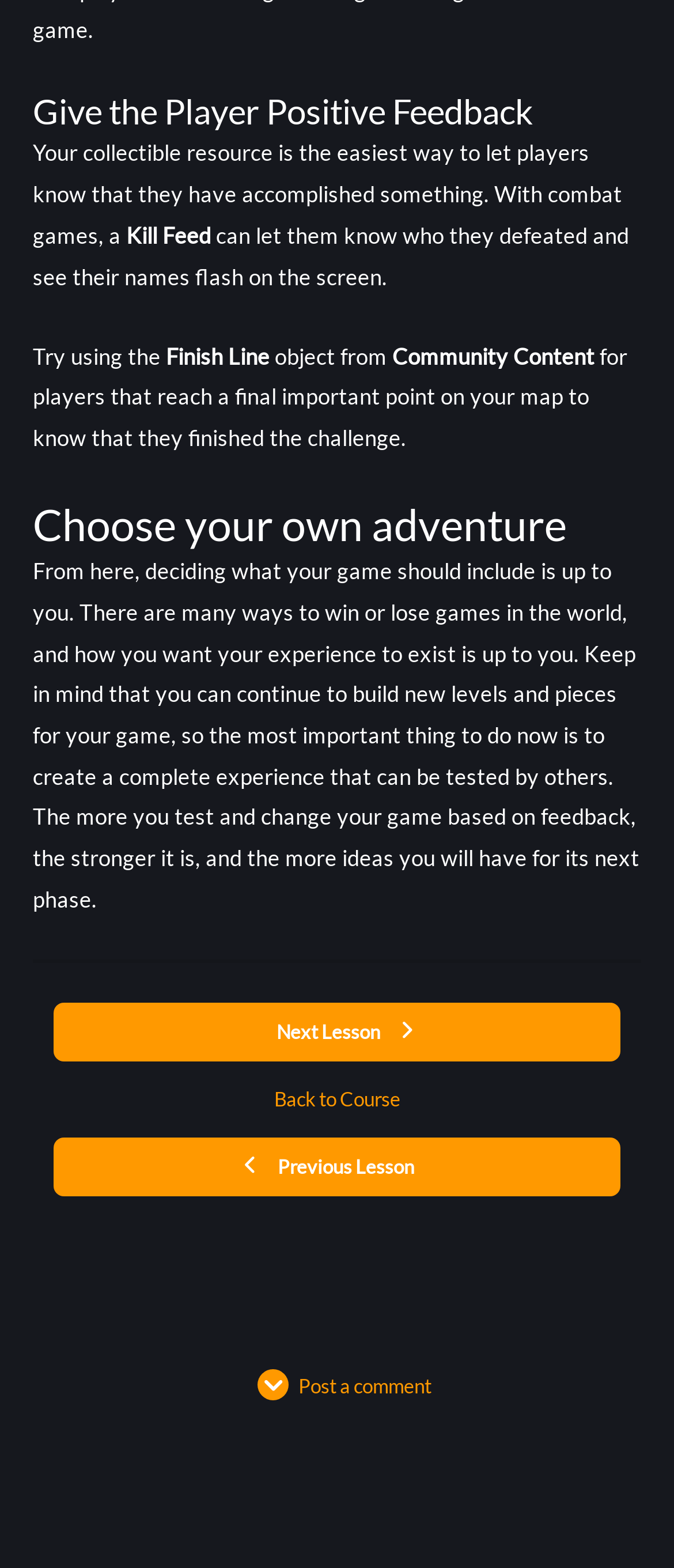Determine the bounding box coordinates for the UI element with the following description: "Previous Lesson". The coordinates should be four float numbers between 0 and 1, represented as [left, top, right, bottom].

[0.079, 0.726, 0.921, 0.763]